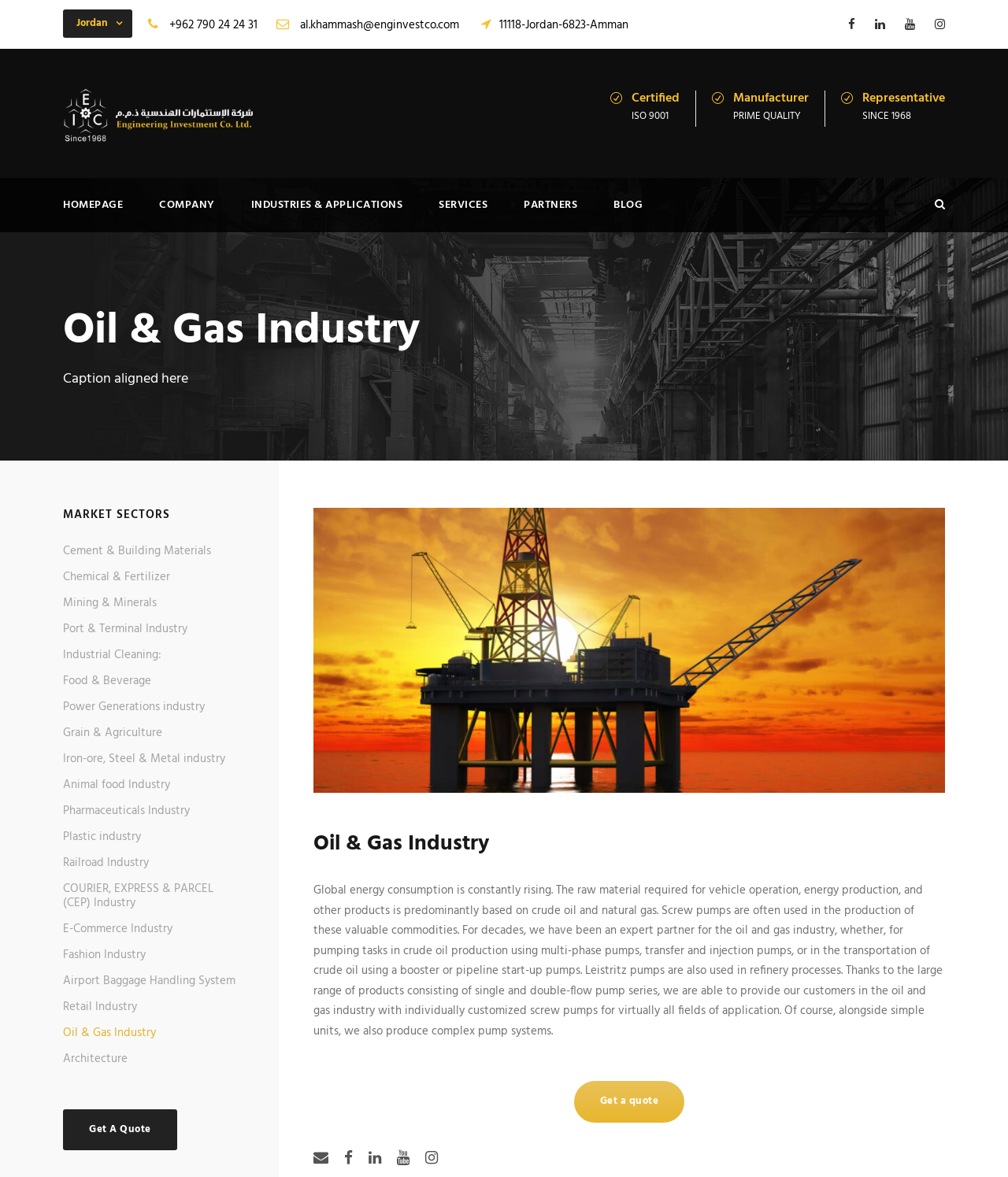Please locate the bounding box coordinates for the element that should be clicked to achieve the following instruction: "Get a quote". Ensure the coordinates are given as four float numbers between 0 and 1, i.e., [left, top, right, bottom].

[0.569, 0.919, 0.679, 0.954]